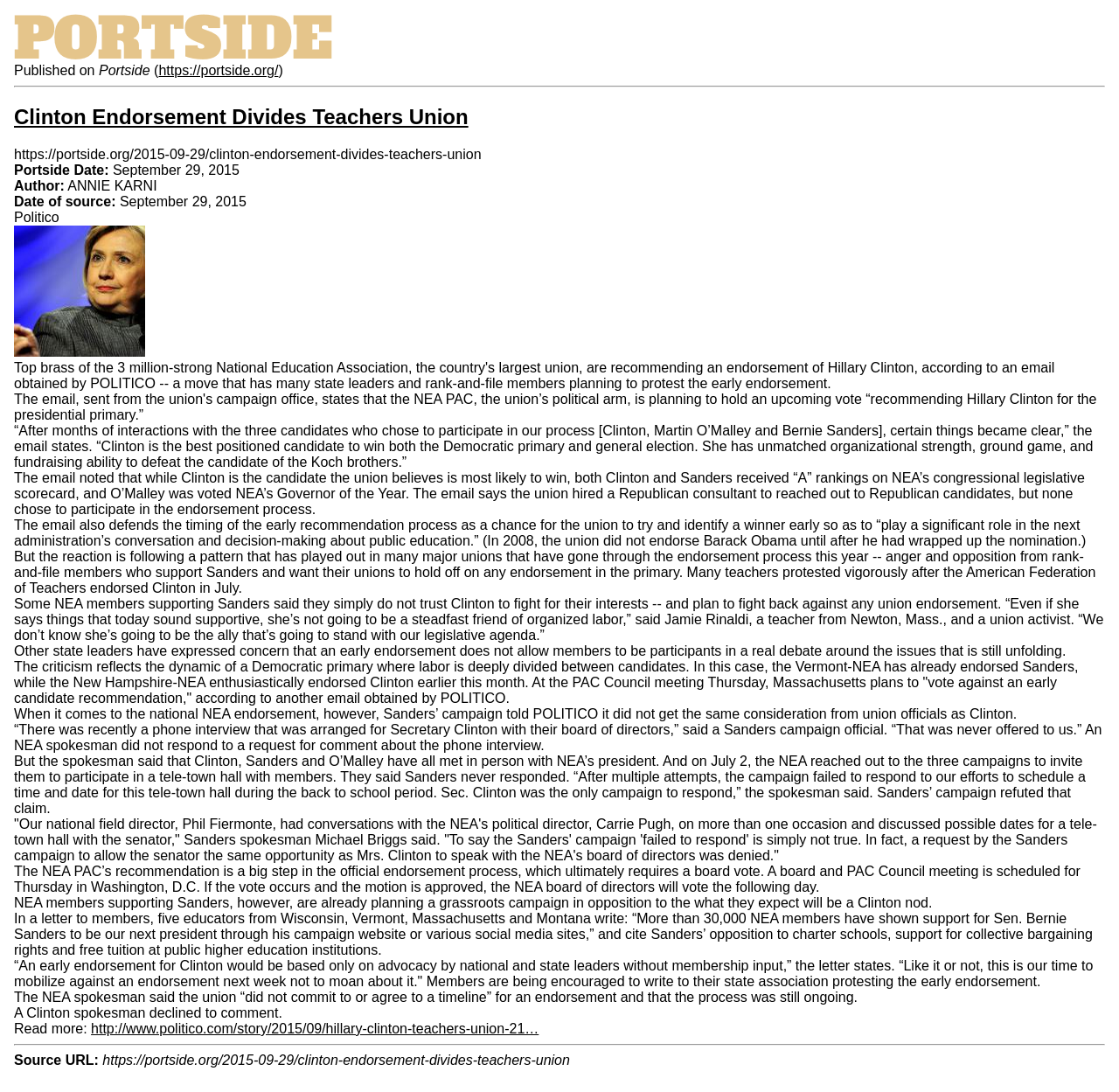How many candidates participated in the endorsement process?
Look at the screenshot and respond with one word or a short phrase.

3